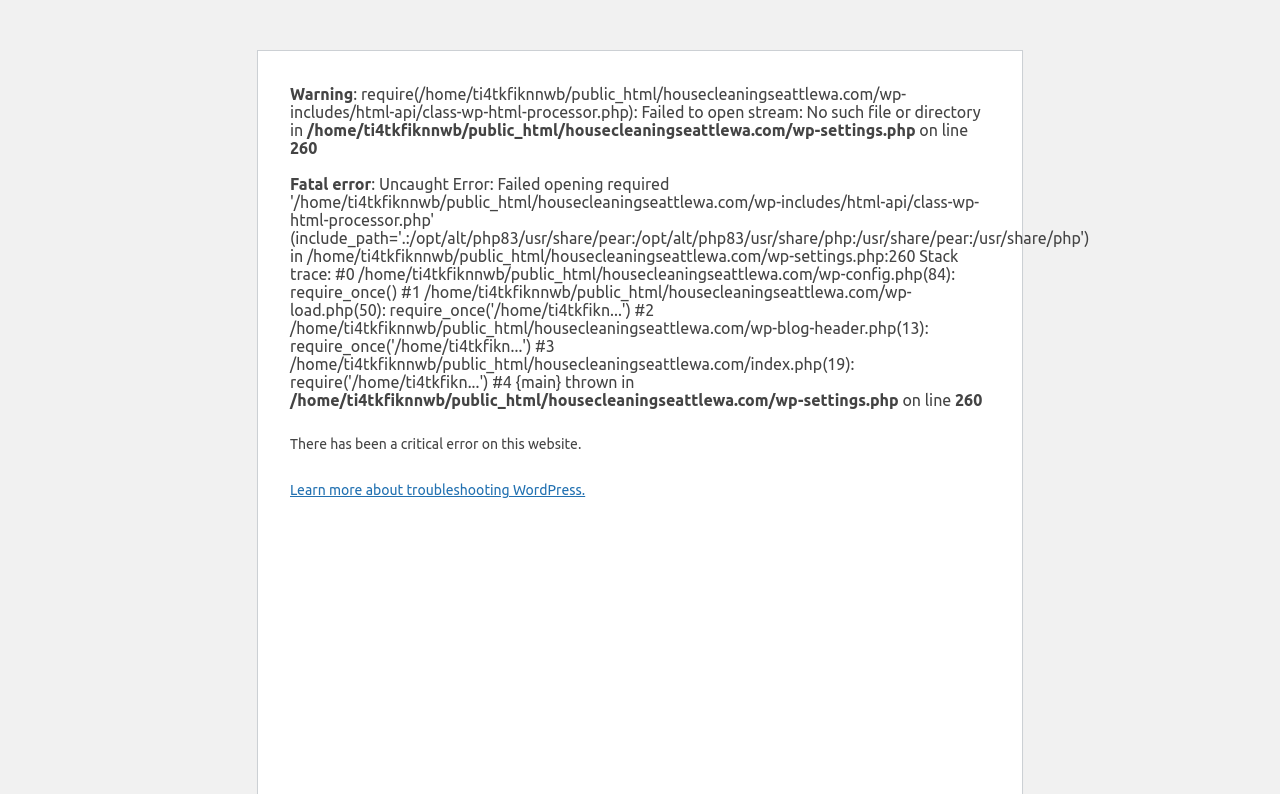Given the element description: "Learn more about troubleshooting WordPress.", predict the bounding box coordinates of the UI element it refers to, using four float numbers between 0 and 1, i.e., [left, top, right, bottom].

[0.227, 0.607, 0.457, 0.627]